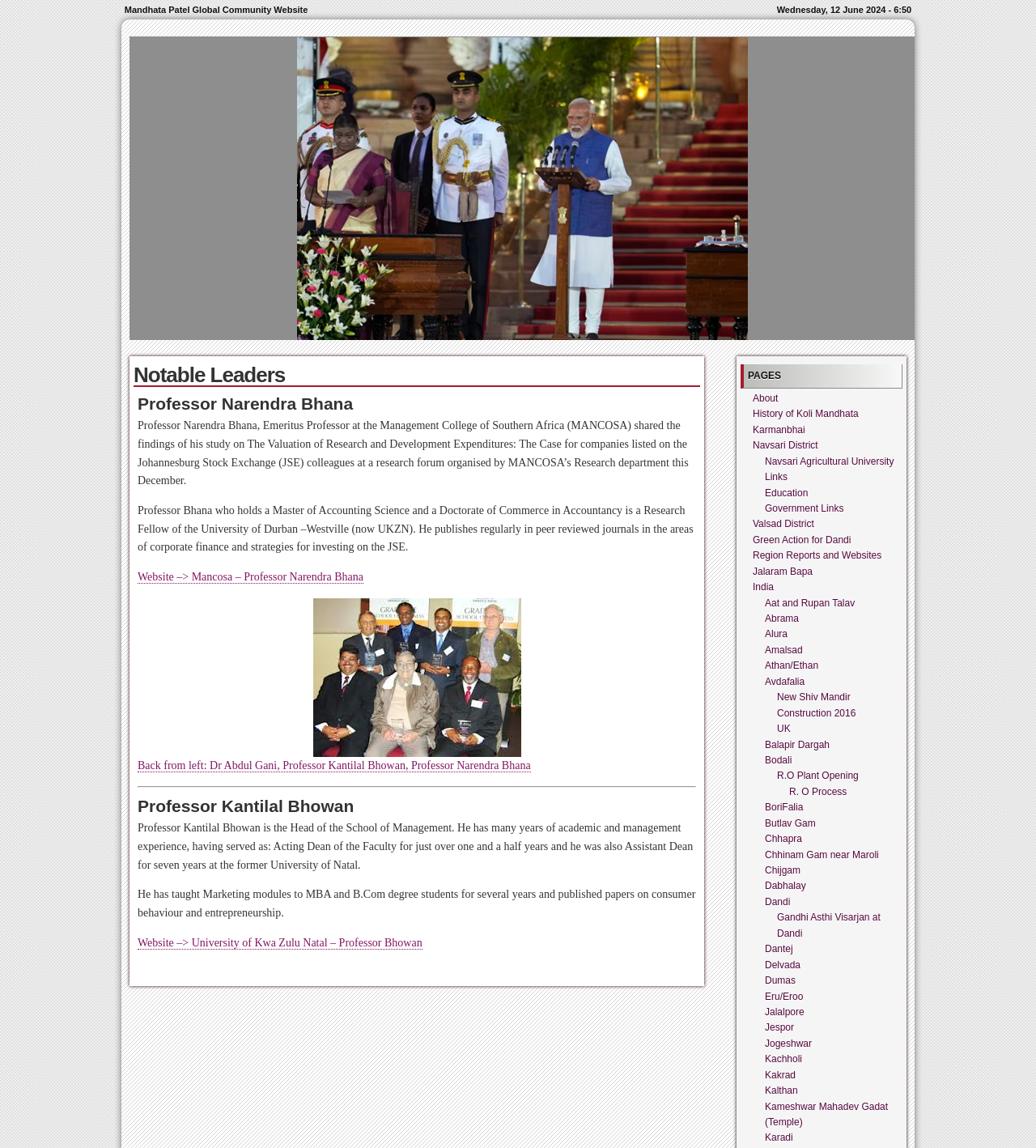Find the bounding box coordinates of the clickable element required to execute the following instruction: "Read about Professor Kantilal Bhowan". Provide the coordinates as four float numbers between 0 and 1, i.e., [left, top, right, bottom].

[0.133, 0.691, 0.672, 0.714]